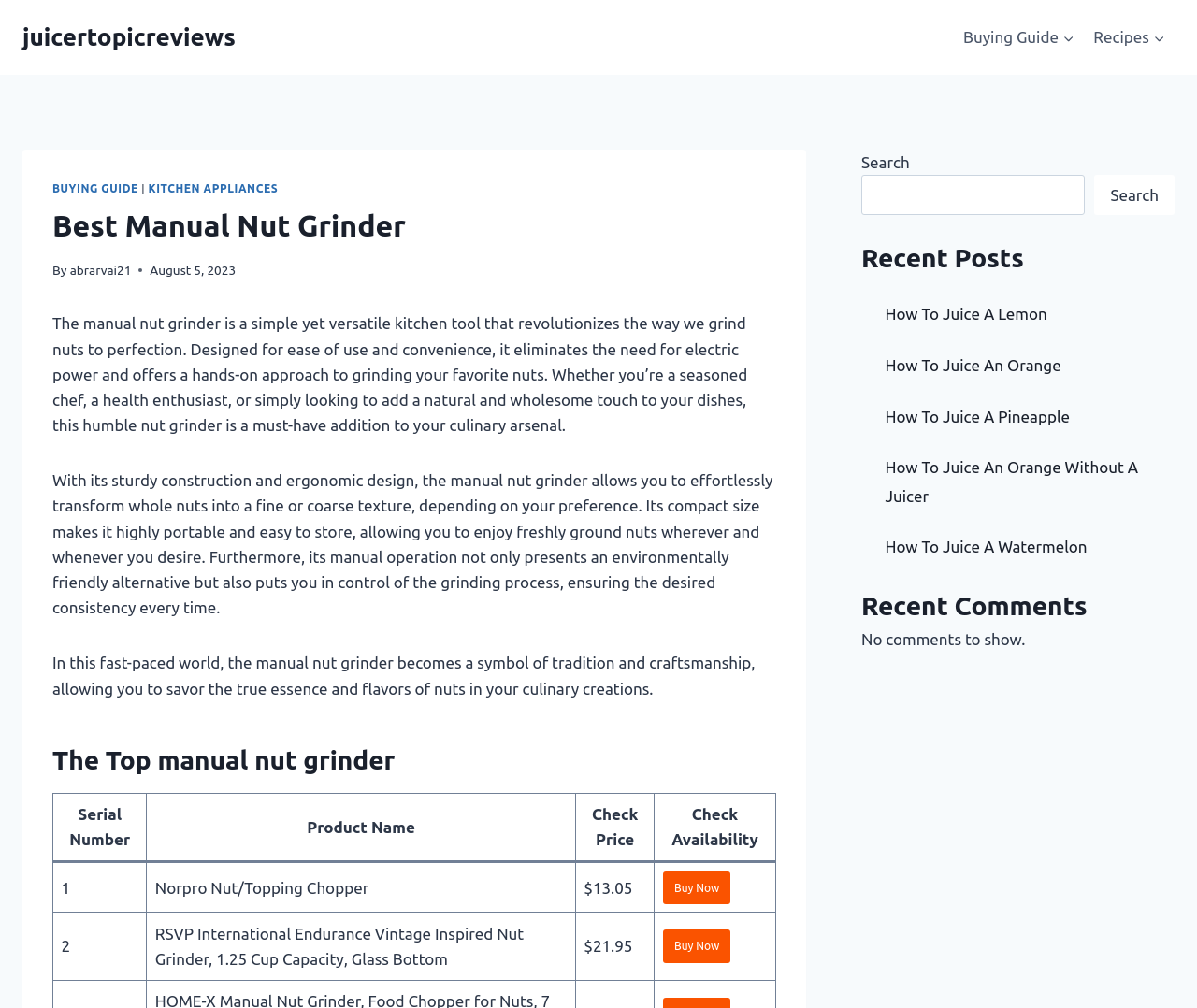Please locate the clickable area by providing the bounding box coordinates to follow this instruction: "Check Price of Norpro Nut/Topping Chopper".

[0.481, 0.855, 0.547, 0.905]